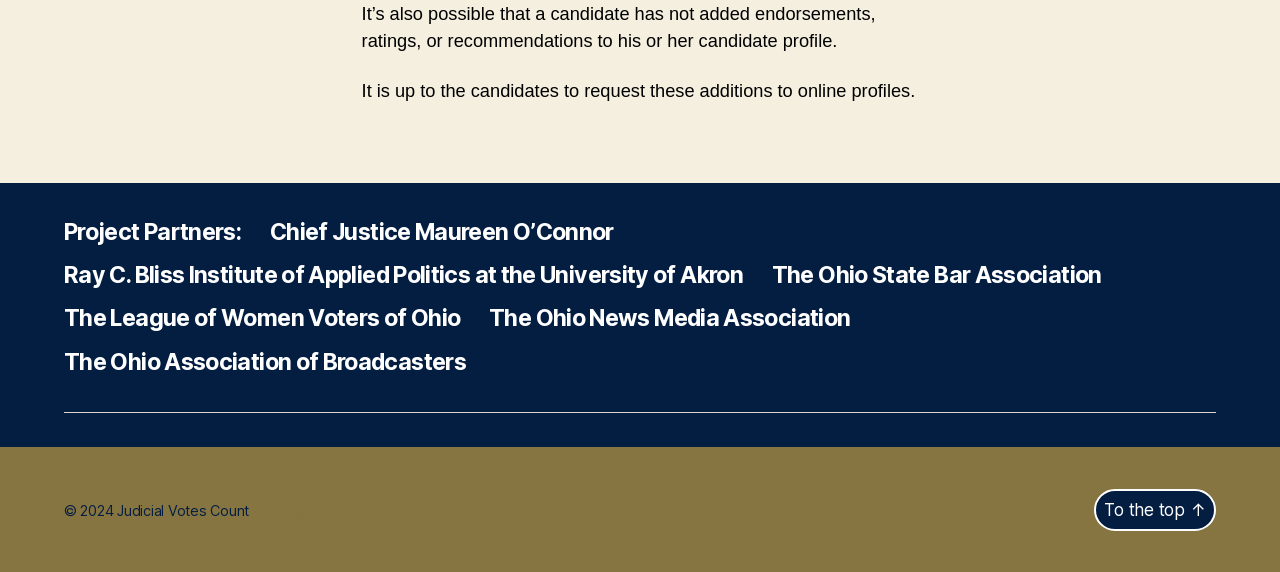Extract the bounding box of the UI element described as: "Chief Justice Maureen O’Connor".

[0.211, 0.381, 0.48, 0.43]